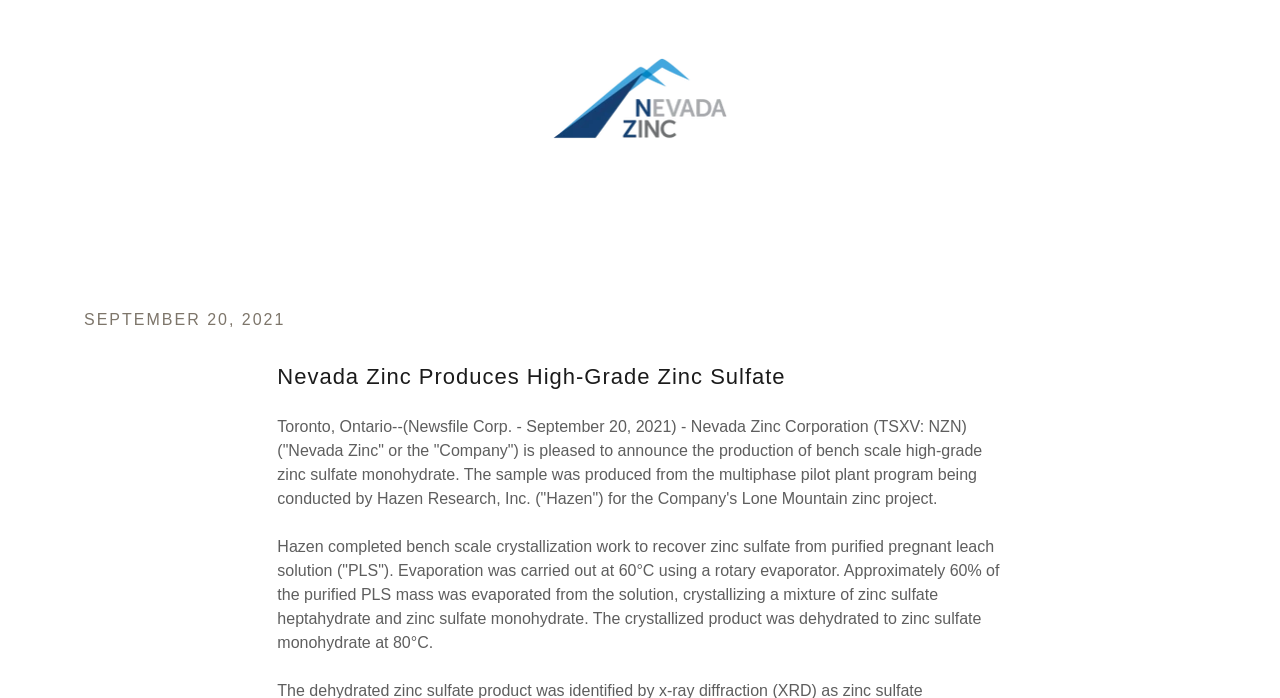Refer to the image and provide an in-depth answer to the question: 
What is the company mentioned in the webpage?

I found the company name by looking at the link element with the text 'Nevada Zinc Corporation' which has a bounding box coordinate of [0.429, 0.127, 0.571, 0.151]. This suggests that the company is a key entity mentioned in the webpage.